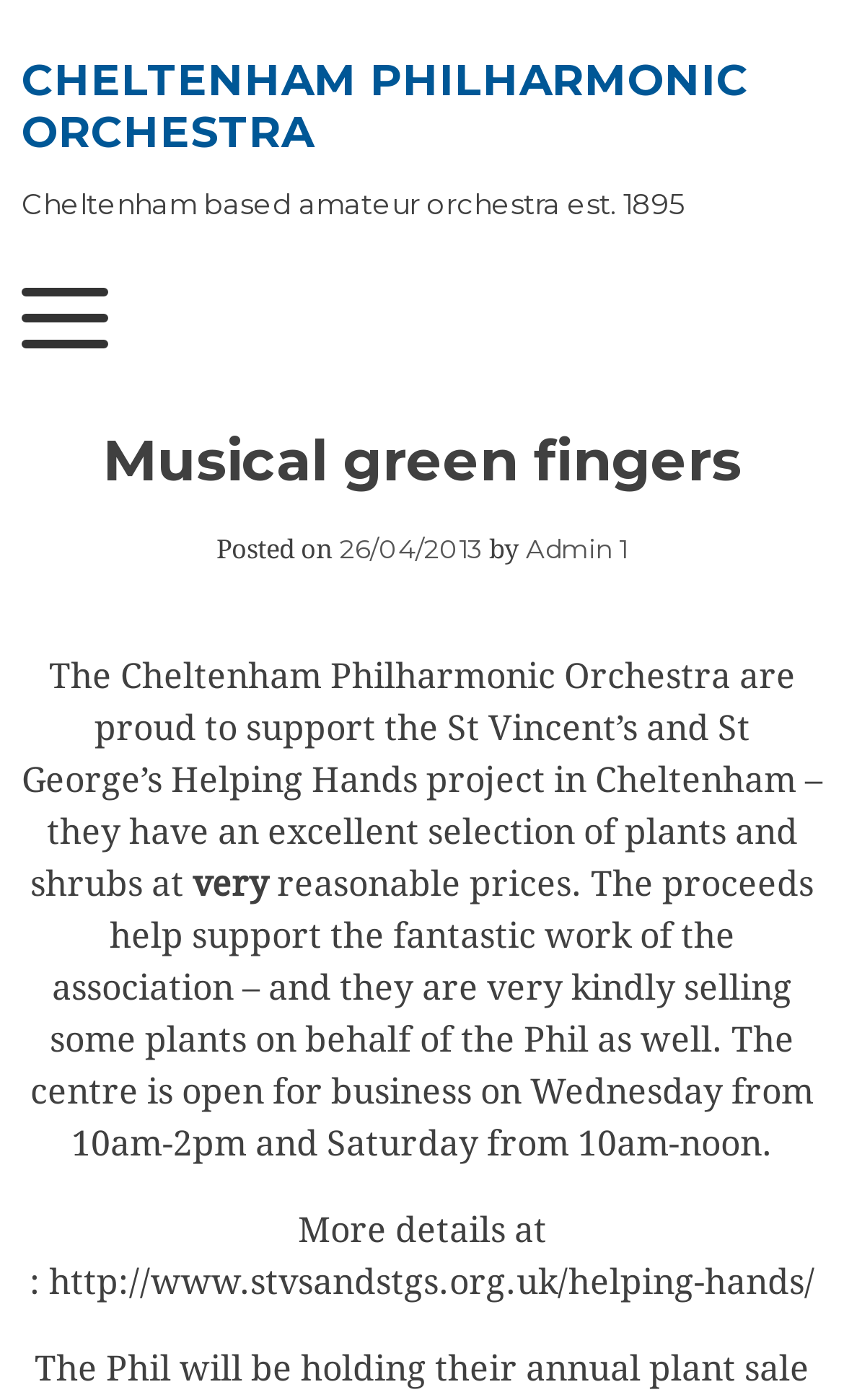Using the information in the image, could you please answer the following question in detail:
What are the opening hours of the centre?

The opening hours can be found in the text, which says 'The centre is open for business on Wednesday from 10am-2pm and Saturday from 10am-noon'.